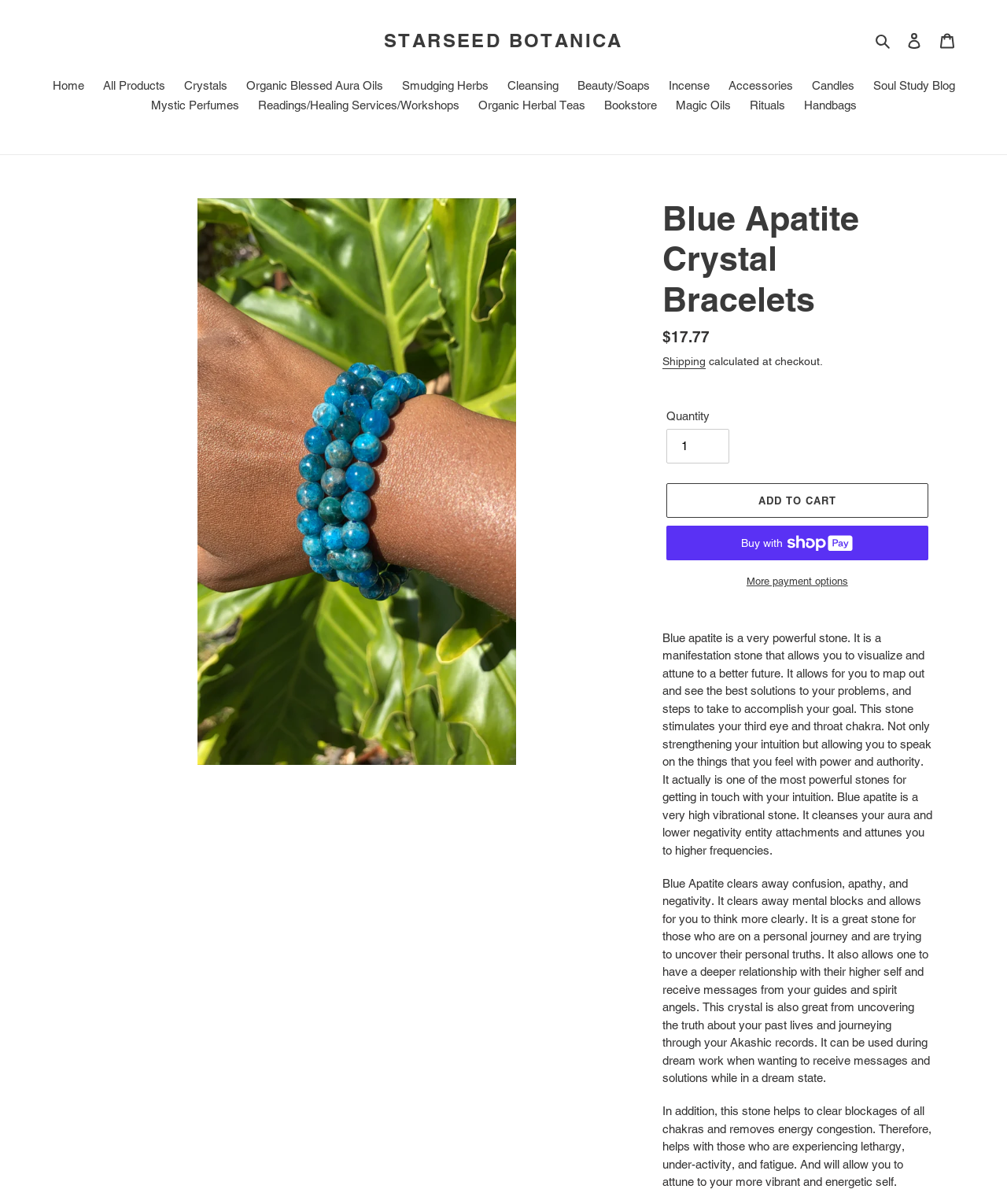Identify the bounding box coordinates for the UI element described as: "Add to cart".

[0.661, 0.402, 0.922, 0.43]